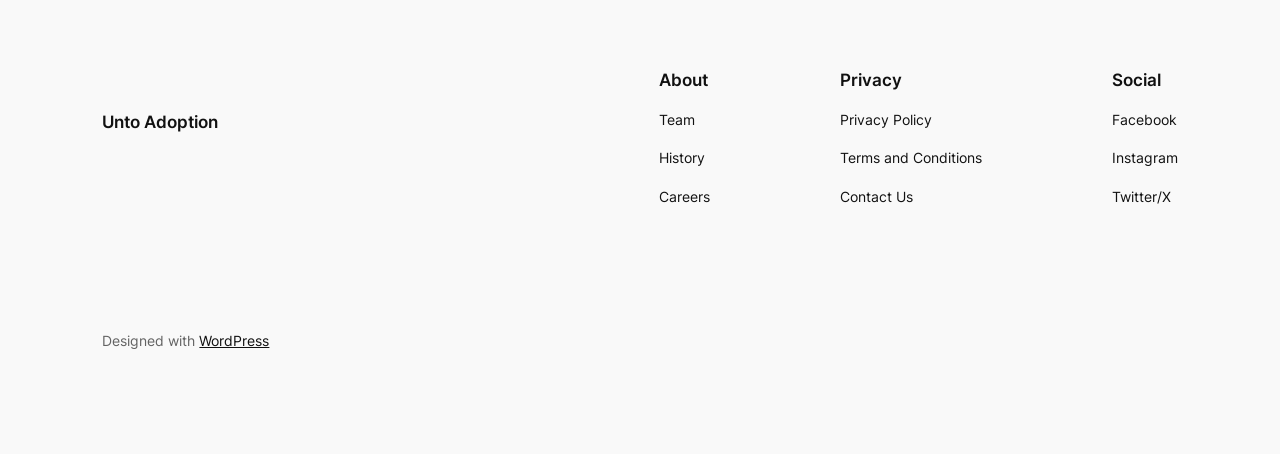What platform was the website designed with?
Carefully analyze the image and provide a detailed answer to the question.

The platform used to design the website can be determined by looking at the static text and link at the bottom of the page. The text 'Designed with' is followed by a link to 'WordPress', indicating that WordPress was the platform used.